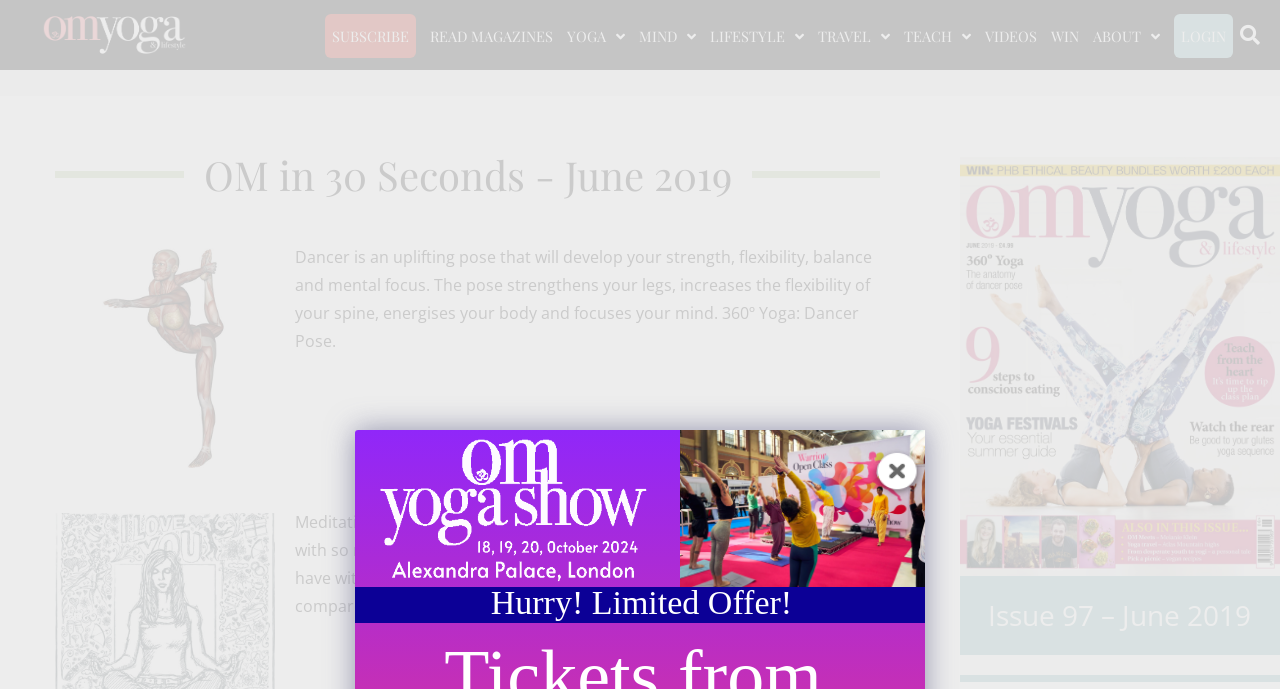What is the theme of the second text block?
Look at the image and answer with only one word or phrase.

Self-love